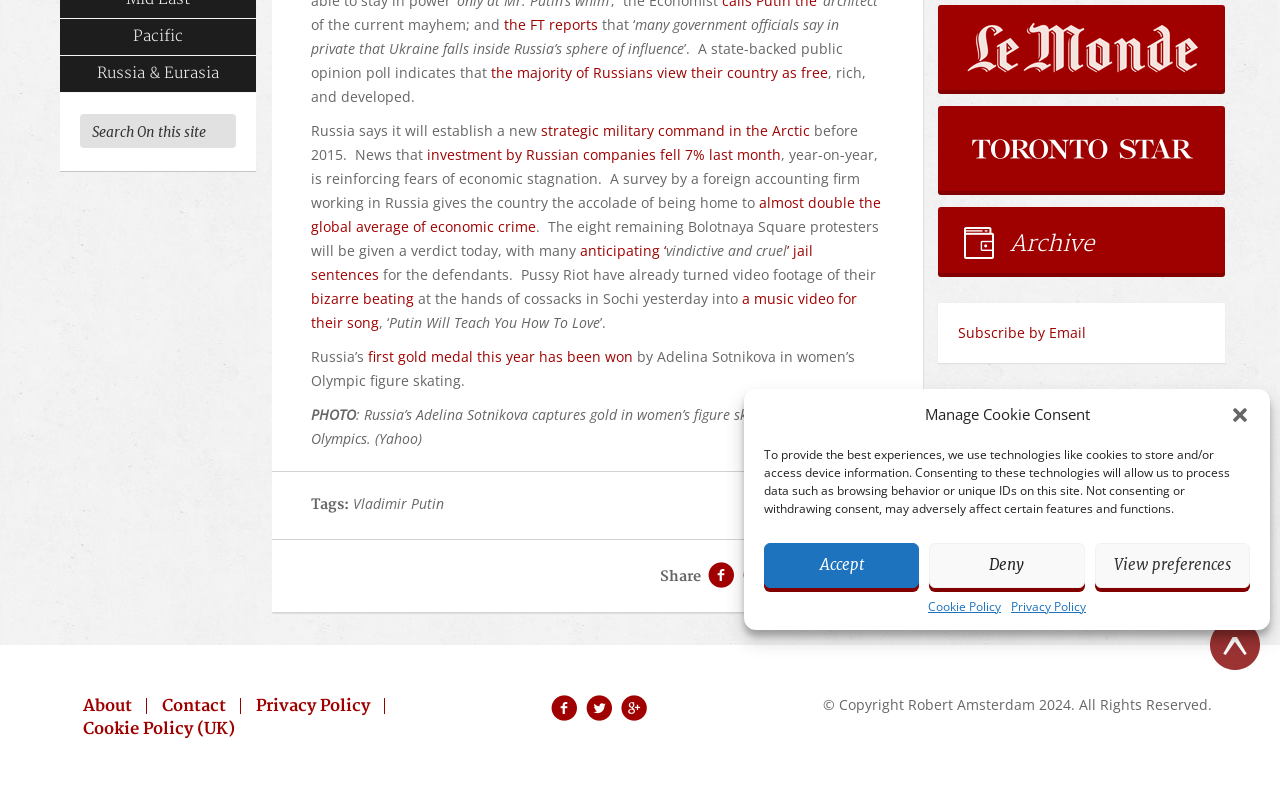Given the element description About, specify the bounding box coordinates of the corresponding UI element in the format (top-left x, top-left y, bottom-right x, bottom-right y). All values must be between 0 and 1.

[0.053, 0.874, 0.115, 0.912]